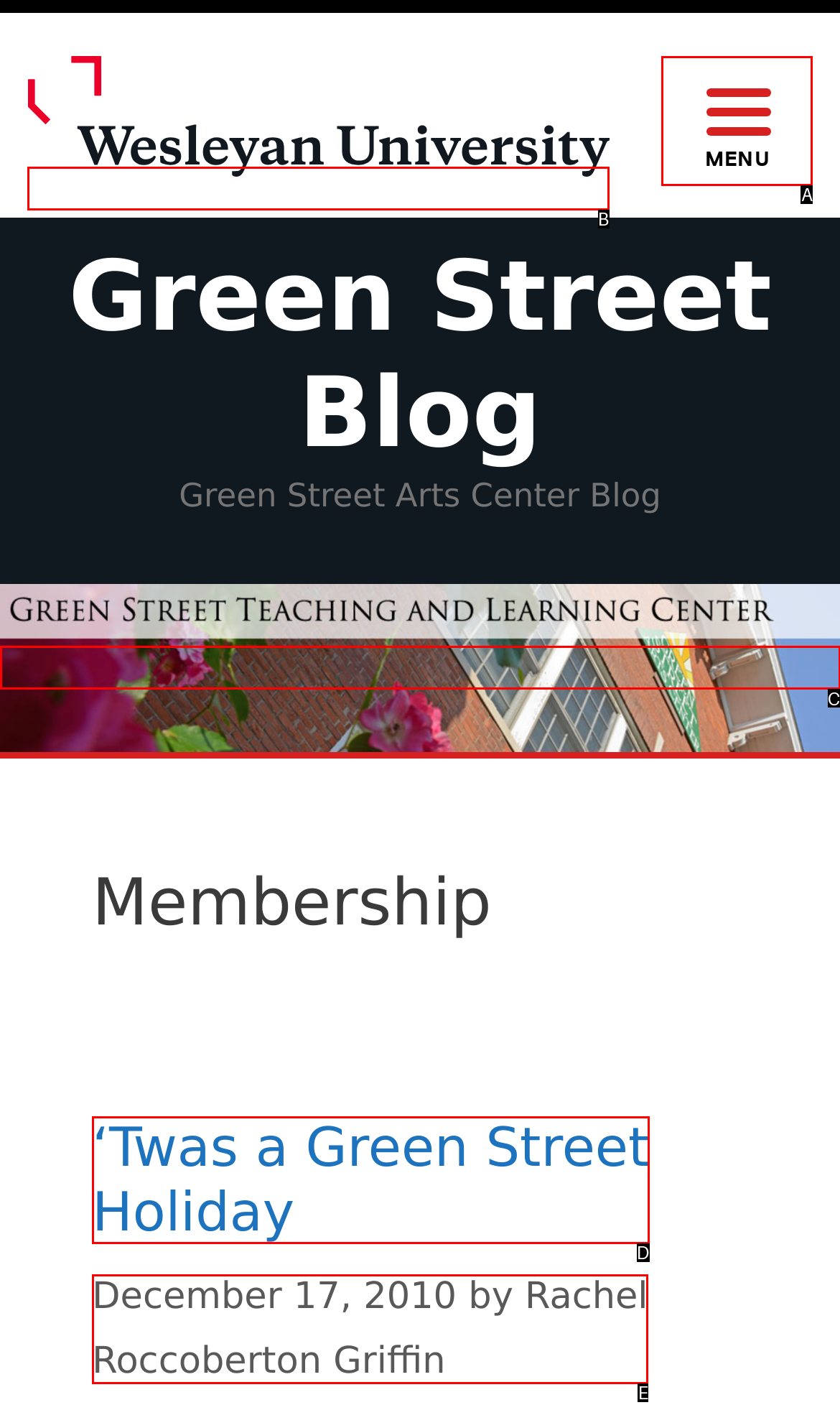Identify the HTML element that corresponds to the following description: ‘Twas a Green Street Holiday. Provide the letter of the correct option from the presented choices.

D